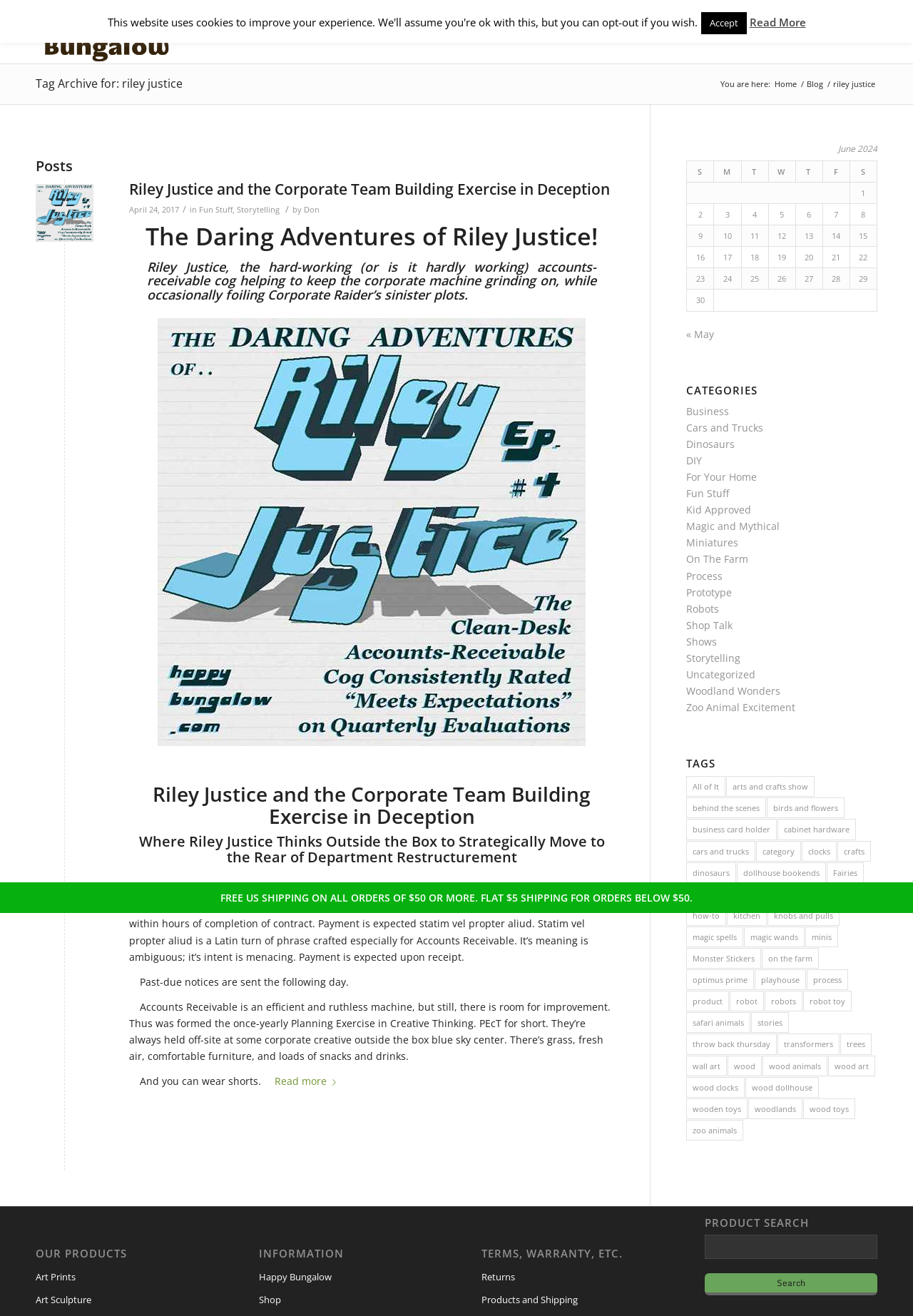Using the information in the image, could you please answer the following question in detail:
What is the category of the post?

The category of the post can be found in the main content area of the webpage, where it says 'in Fun Stuff, Storytelling' in a text format.